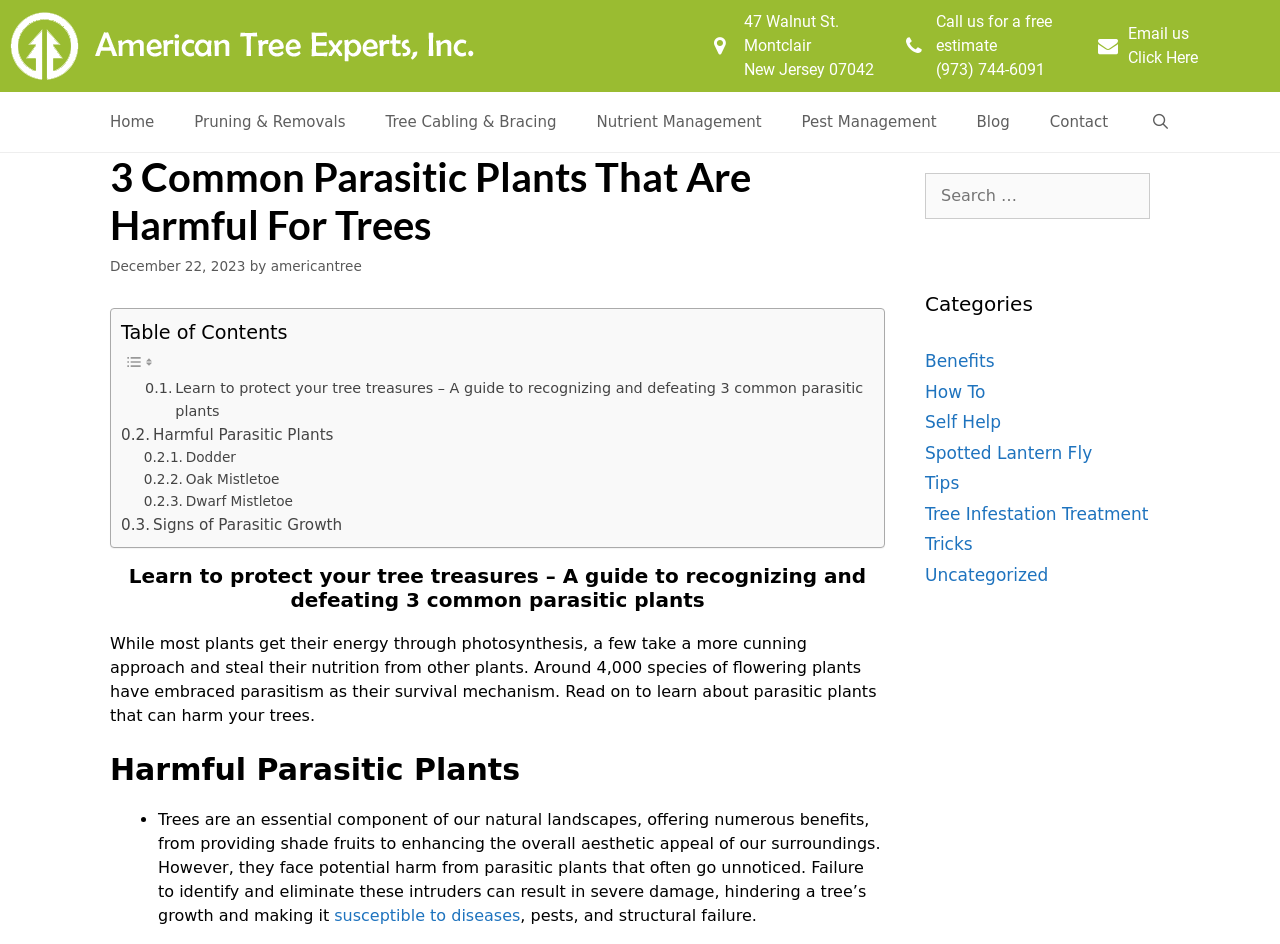Analyze the image and answer the question with as much detail as possible: 
What is the address of the company?

I found the address by looking at the top section of the webpage, where the company's contact information is displayed. The address is written in two lines: '47 Walnut St. Montclair' and 'New Jersey 07042'.